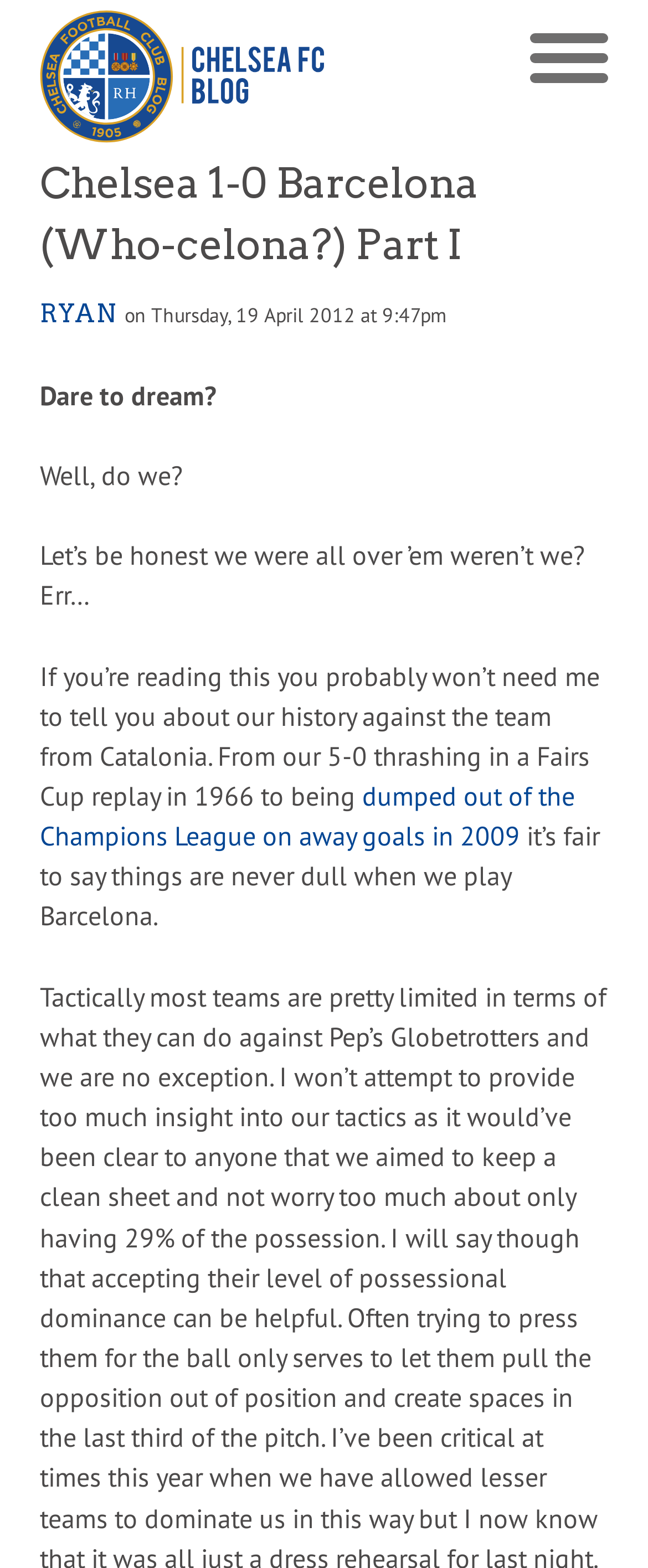Give a detailed account of the webpage.

The webpage appears to be a blog post from Chelsea FC Blog, with the title "Chelsea 1-0 Barcelona (Who-celona?) Part I" prominently displayed at the top. Below the title, there is a link to the blog's homepage, accompanied by an image of the blog's logo.

The main content of the post is divided into several paragraphs. The first paragraph starts with the question "Dare to dream?" followed by a series of rhetorical questions and statements, including "Let's be honest we were all over 'em weren't we? Err…" The text is positioned near the top of the page, taking up about a quarter of the screen's width.

Below this introductory text, there is a timestamp indicating that the post was published on Thursday, 19 April 2012 at 9:47 pm. The timestamp is followed by a link to the author's profile, labeled "RYAN".

The main body of the post begins with a discussion of Chelsea's history against Barcelona, mentioning a 5-0 thrashing in a Fairs Cup replay in 1966 and being eliminated from the Champions League on away goals in 2009. The text is arranged in a single column, with each paragraph flowing into the next. There are no images or other multimedia elements in the main content area, aside from the blog logo at the top.